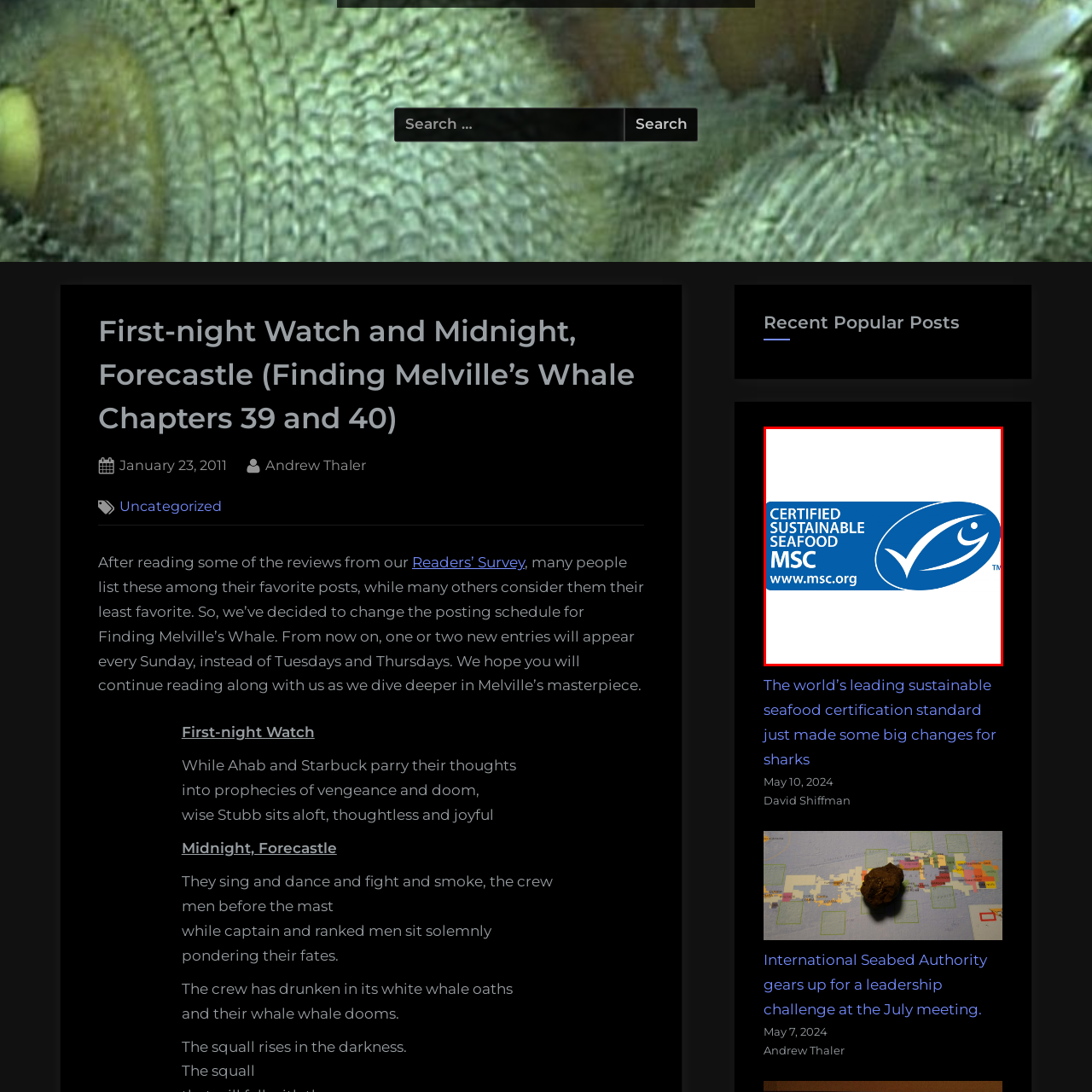Detail the visual elements present in the red-framed section of the image.

The image showcases the logo of the Marine Stewardship Council (MSC), recognized for its commitment to promoting sustainable fishing practices. The design features a prominent blue background with a distinctive check mark, symbolizing certification. Accompanying the logo is the text "CERTIFIED SUSTAINABLE SEAFOOD" and the MSC abbreviation, along with the website URL www.msc.org. This certification helps consumers identify seafood products that are sourced from fisheries that meet rigorous sustainability standards, ensuring the health of fish populations and the marine ecosystem. The logo serves as a vital tool for fostering awareness about sustainable seafood choices, encouraging responsible consumption among consumers.